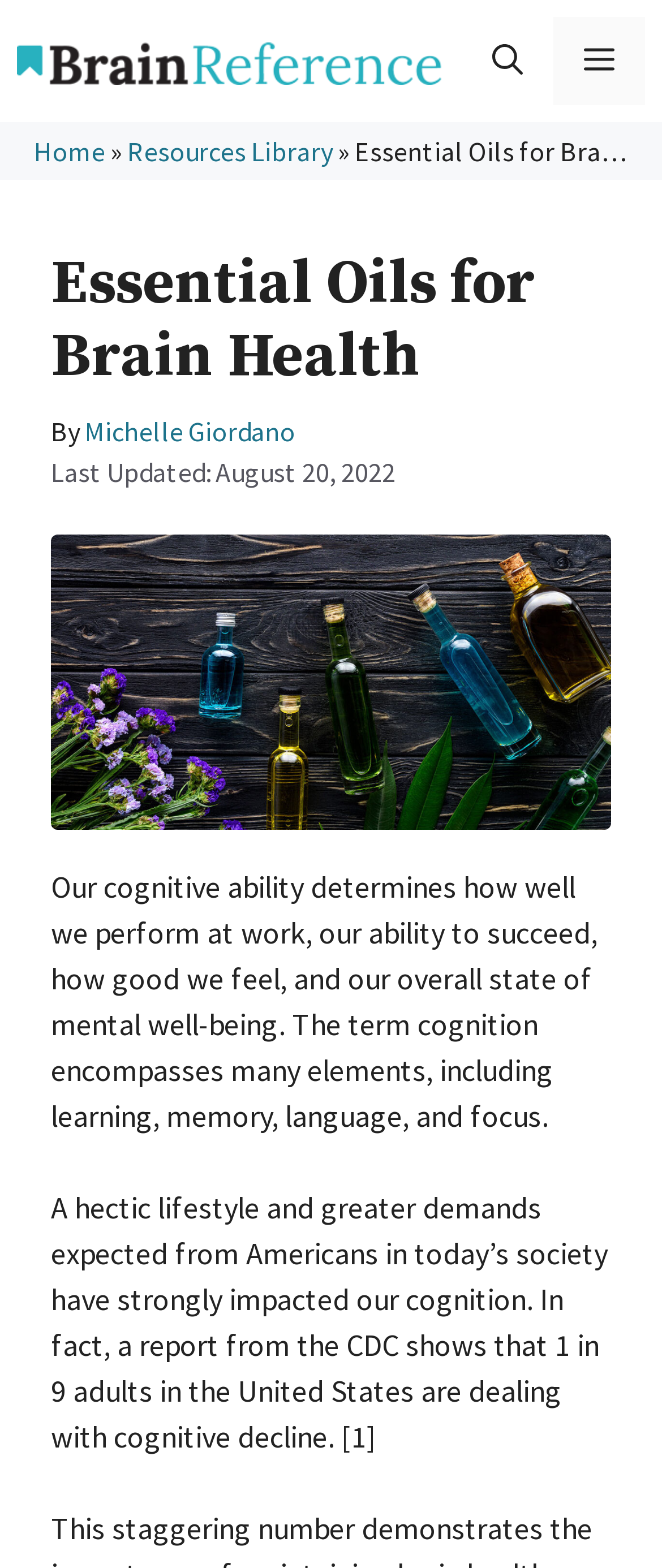When was the article last updated?
Answer the question using a single word or phrase, according to the image.

August 20, 2022